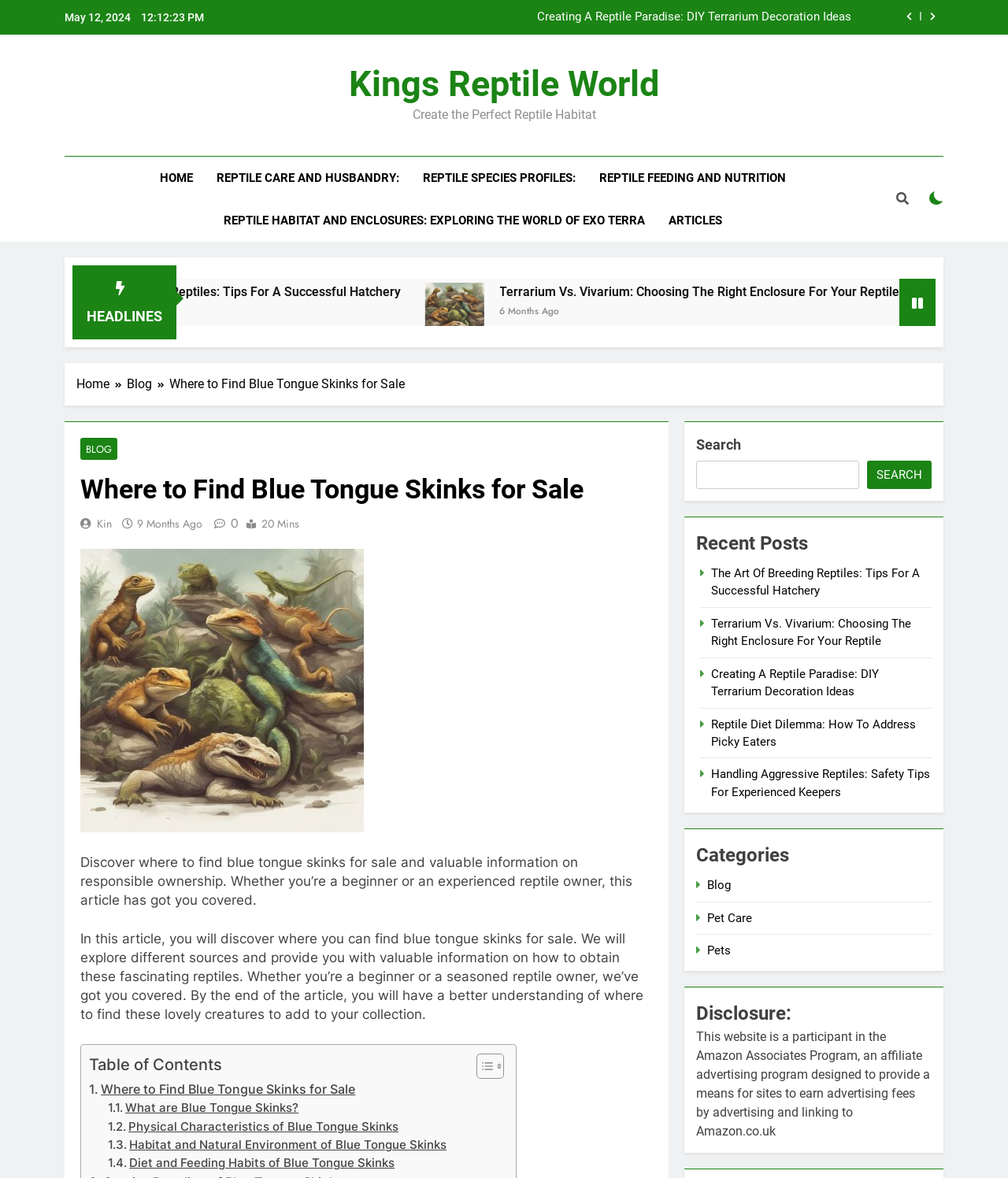What is the purpose of the search box?
Based on the visual, give a brief answer using one word or a short phrase.

To search the website